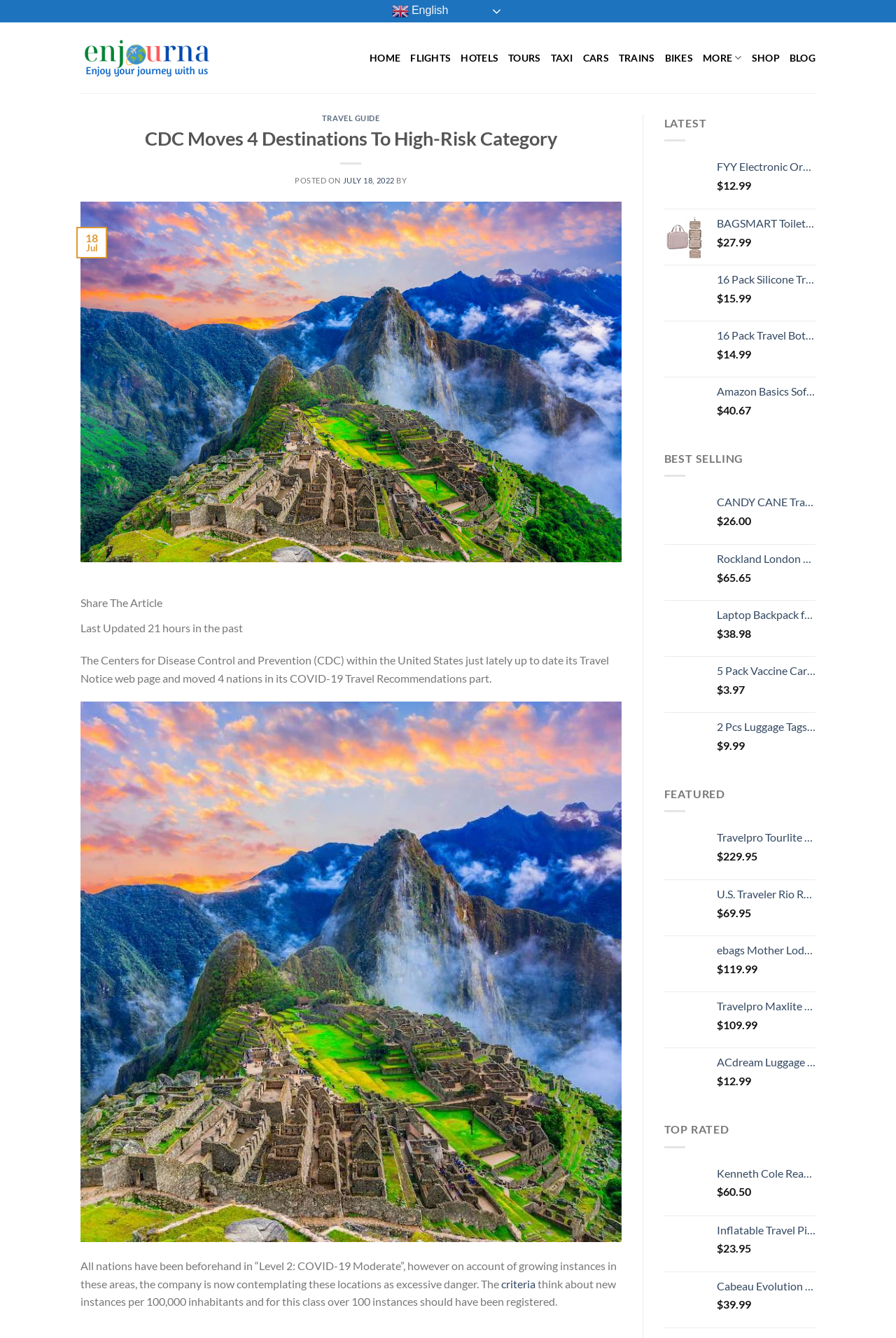How many travel destinations are moved to high-risk category?
Please describe in detail the information shown in the image to answer the question.

According to the article, the Centers for Disease Control and Prevention (CDC) has updated its Travel Notice webpage and moved 4 nations to high-risk category.